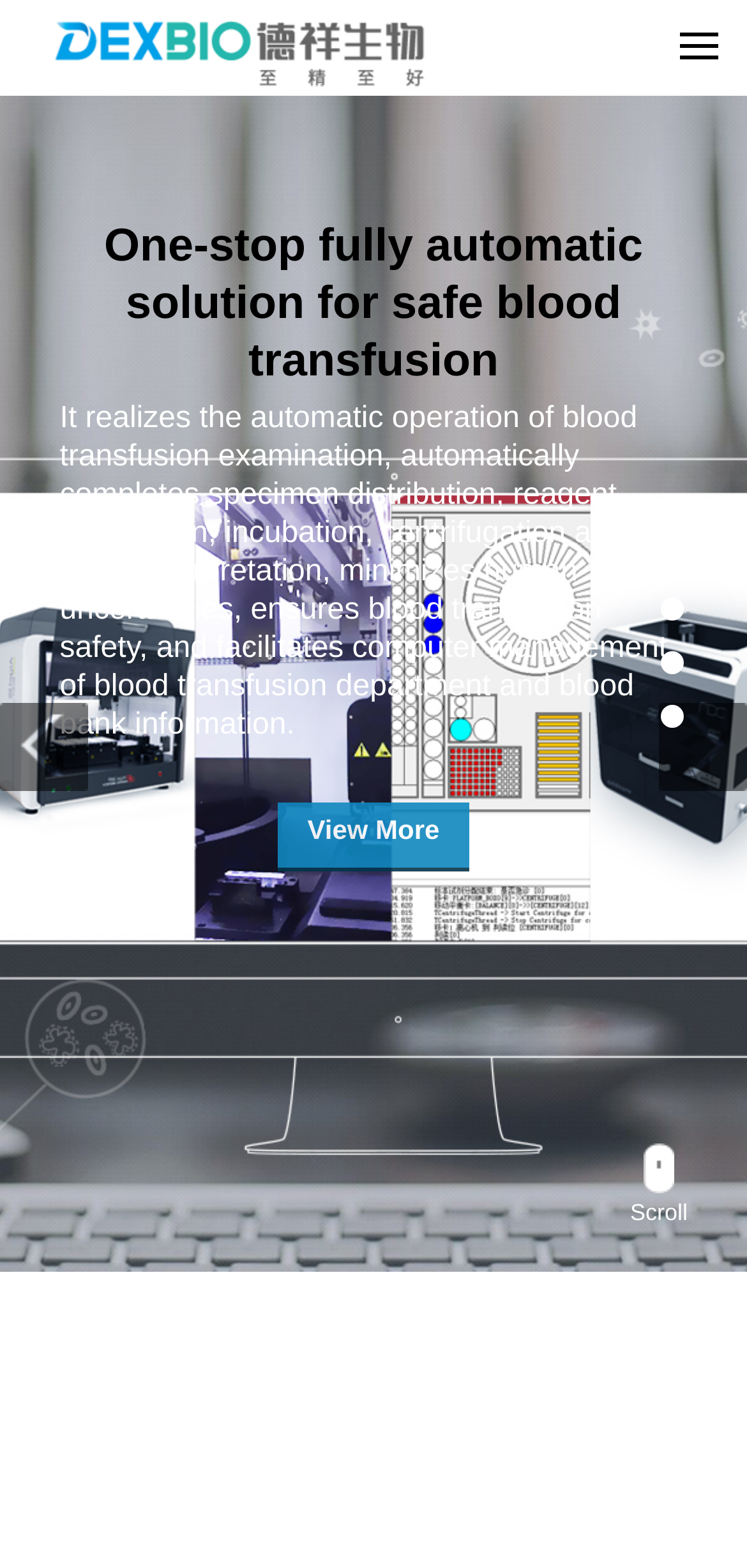Locate the bounding box coordinates of the clickable area to execute the instruction: "Learn about the company". Provide the coordinates as four float numbers between 0 and 1, represented as [left, top, right, bottom].

[0.01, 0.838, 0.195, 0.855]